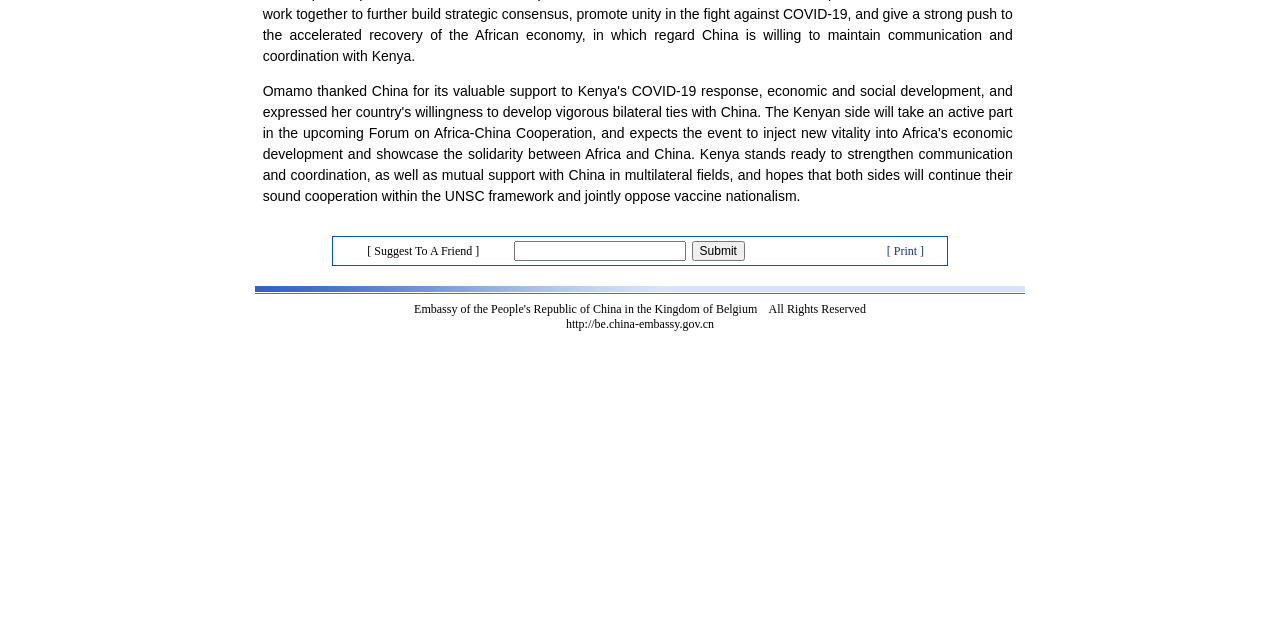Provide the bounding box coordinates of the HTML element this sentence describes: "name="FriendEmail"". The bounding box coordinates consist of four float numbers between 0 and 1, i.e., [left, top, right, bottom].

[0.401, 0.377, 0.536, 0.408]